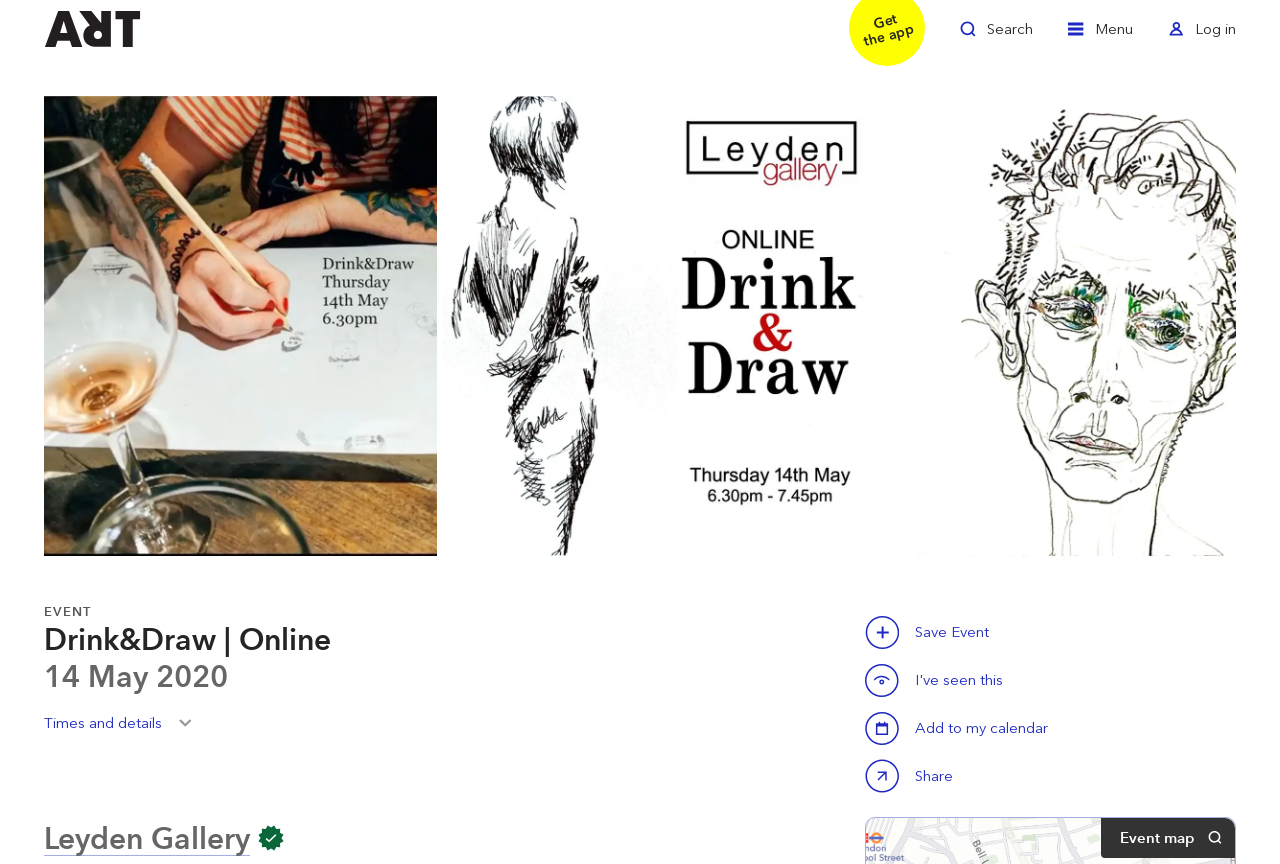Detail the various sections and features of the webpage.

This webpage is about an online event called "Drink&Draw" hosted by Leyden Gallery in London. At the top left corner, there are three links: "Welcome to ArtRabbit", "Toggle Search", and "Toggle Menu", followed by a "Toggle Log in" link at the top right corner. 

Below these links, there are two "Zoom in" links, each accompanied by an image, placed side by side. The images are likely related to the event.

The main content of the webpage is divided into sections. The first section has three headings: "EVENT", "Drink&Draw | Online", and "14 May 2020", indicating the event's title, name, and date. Below these headings, there are two buttons: "Times and details Toggle" and "Save this event". The "Save this event" button is duplicated, with the second instance placed below the first one. 

Next to the "Save this event" buttons, there is a "Calendar" button with the text "Add to my calendar" and a "Share Drink&Draw | Online" button. 

The second section is about the event's host, Leyden Gallery, with a heading and a link to the gallery's page. There is also a small image, likely the gallery's logo, placed next to the link.

At the bottom of the webpage, there is a static text "Event map".